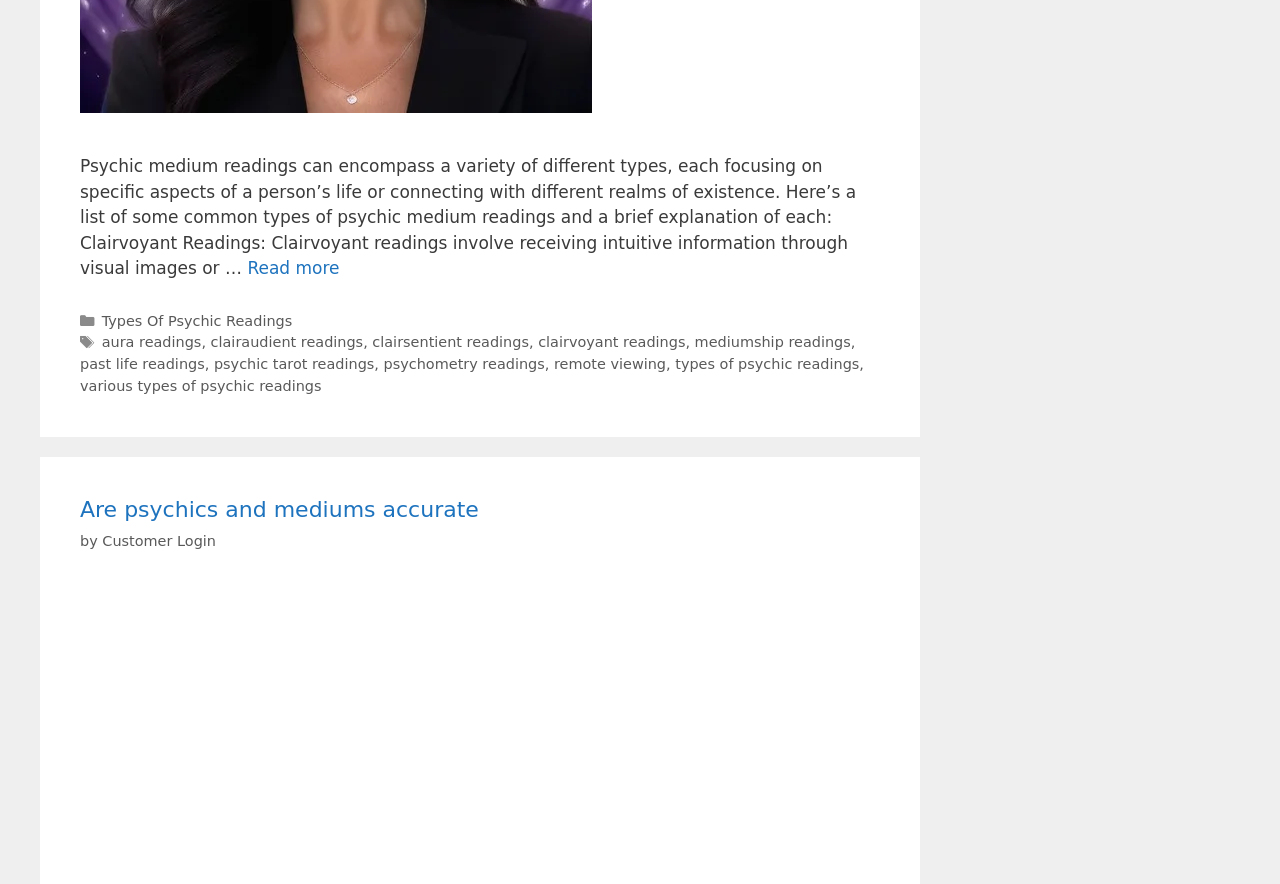Please identify the bounding box coordinates of the clickable element to fulfill the following instruction: "Login to customer account". The coordinates should be four float numbers between 0 and 1, i.e., [left, top, right, bottom].

[0.08, 0.603, 0.169, 0.621]